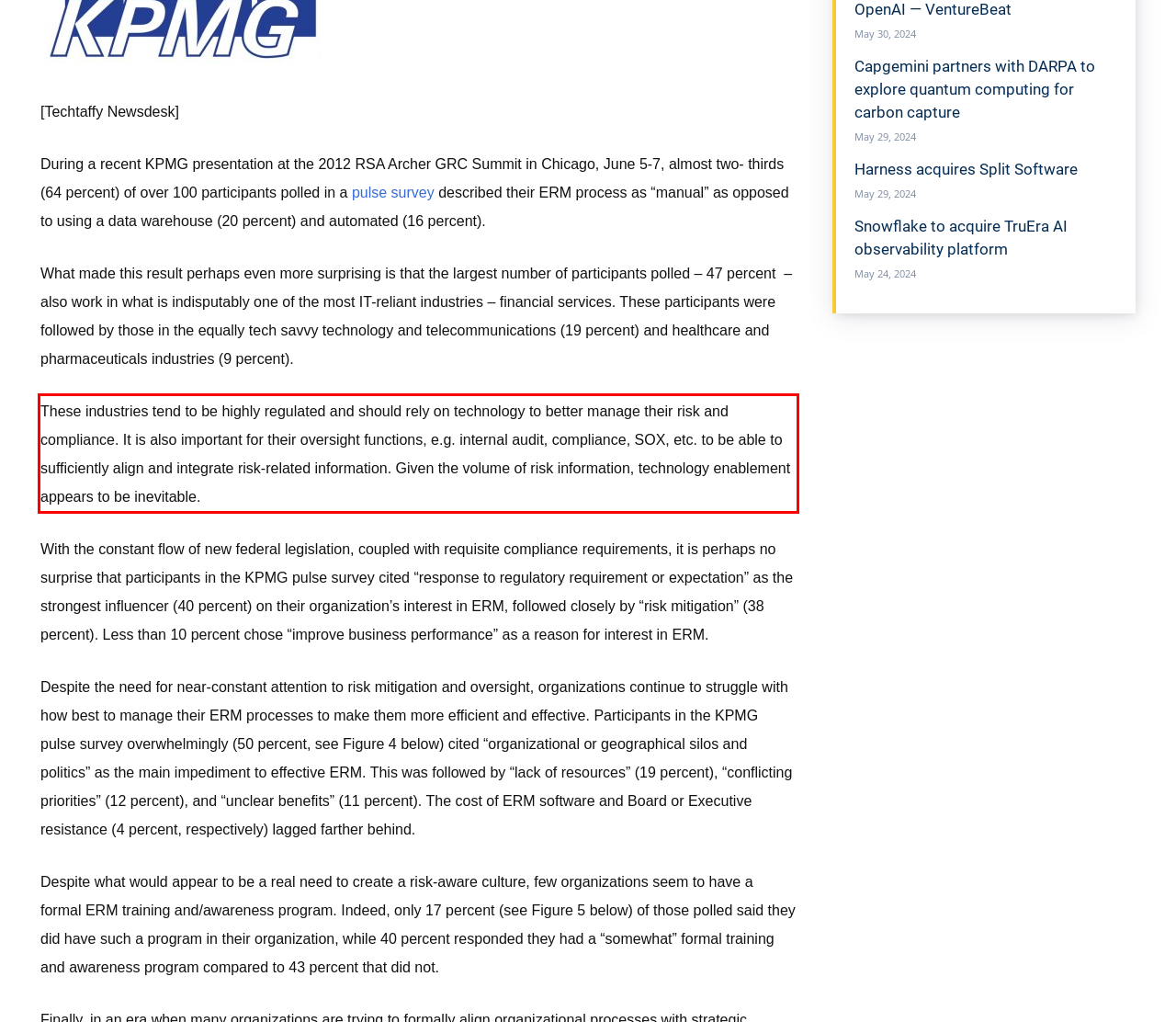There is a UI element on the webpage screenshot marked by a red bounding box. Extract and generate the text content from within this red box.

These industries tend to be highly regulated and should rely on technology to better manage their risk and compliance. It is also important for their oversight functions, e.g. internal audit, compliance, SOX, etc. to be able to sufficiently align and integrate risk-related information. Given the volume of risk information, technology enablement appears to be inevitable.